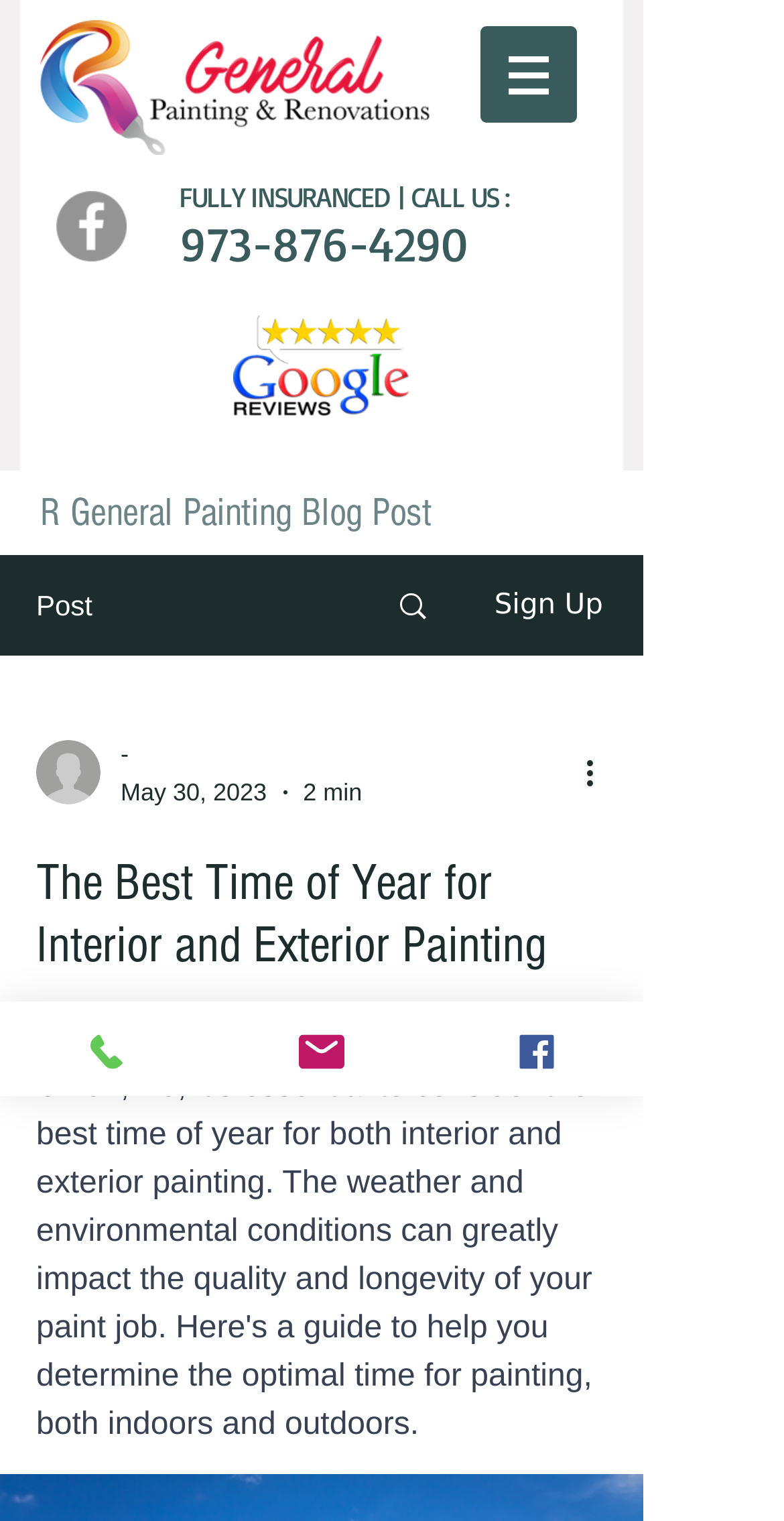Bounding box coordinates are specified in the format (top-left x, top-left y, bottom-right x, bottom-right y). All values are floating point numbers bounded between 0 and 1. Please provide the bounding box coordinate of the region this sentence describes: 973-876-4290

[0.228, 0.14, 0.594, 0.18]